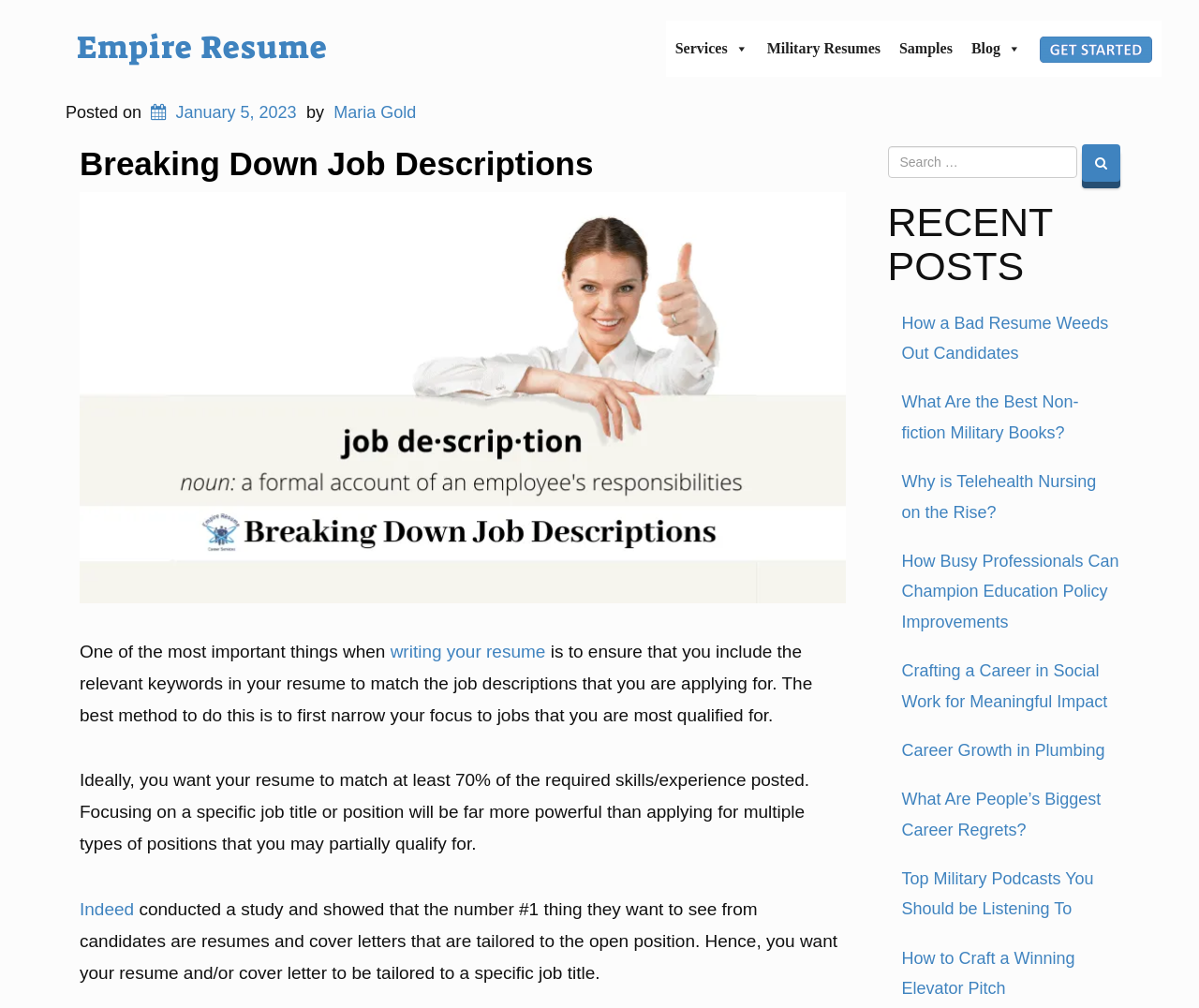Given the element description: "CONTACT", predict the bounding box coordinates of the UI element it refers to, using four float numbers between 0 and 1, i.e., [left, top, right, bottom].

None